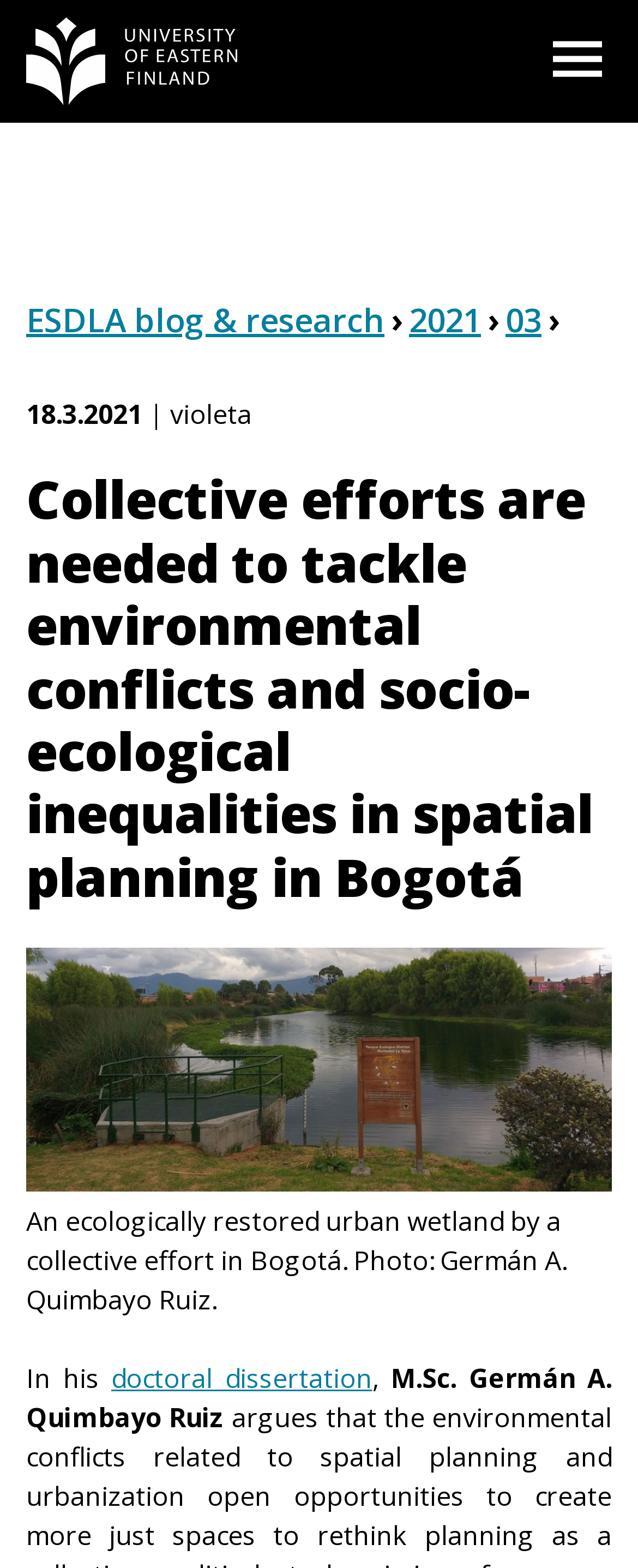Predict the bounding box coordinates for the UI element described as: "How to post?". The coordinates should be four float numbers between 0 and 1, presented as [left, top, right, bottom].

[0.128, 0.22, 0.872, 0.247]